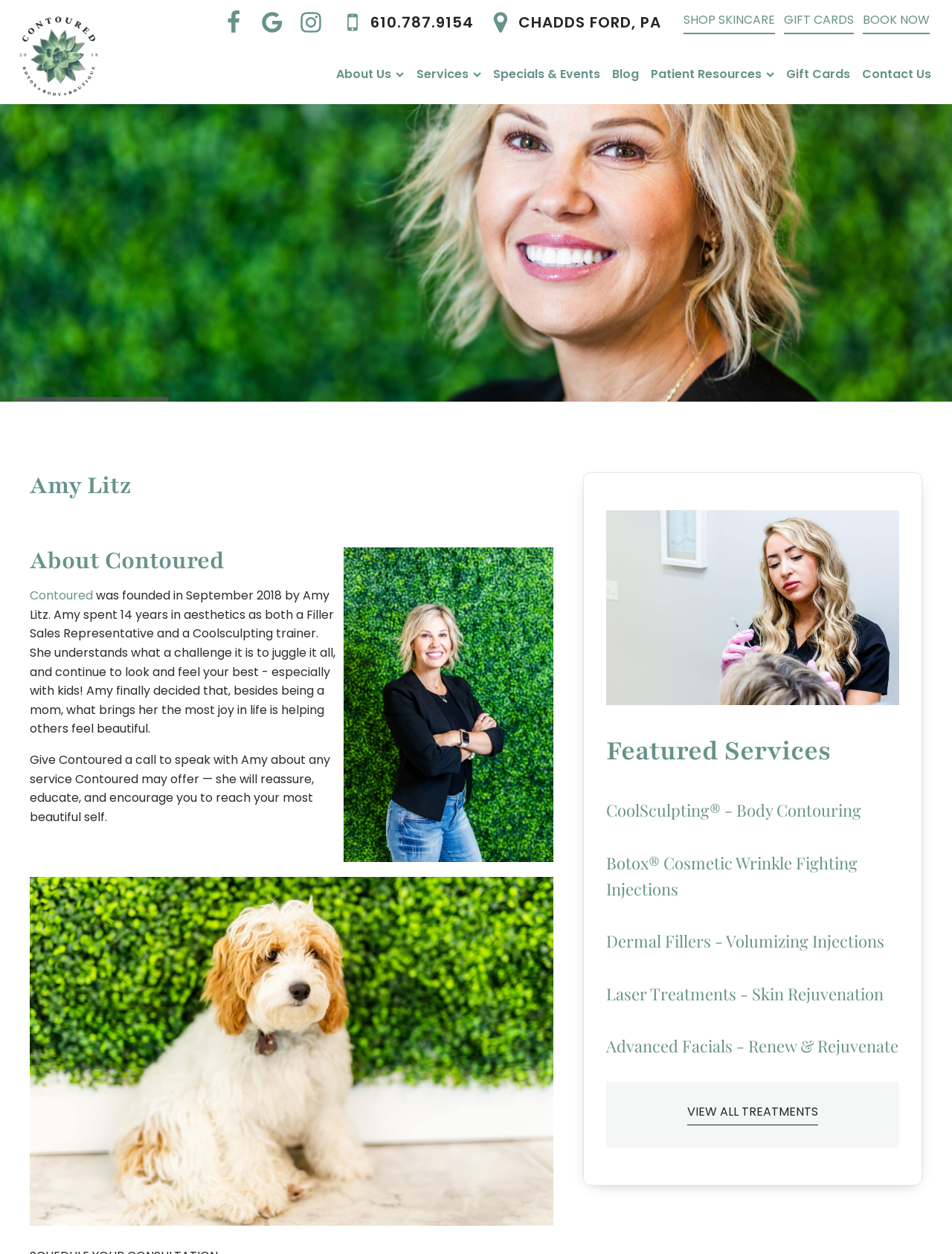Specify the bounding box coordinates of the area to click in order to execute this command: 'Learn about Contoured'. The coordinates should consist of four float numbers ranging from 0 to 1, and should be formatted as [left, top, right, bottom].

[0.347, 0.047, 0.431, 0.071]